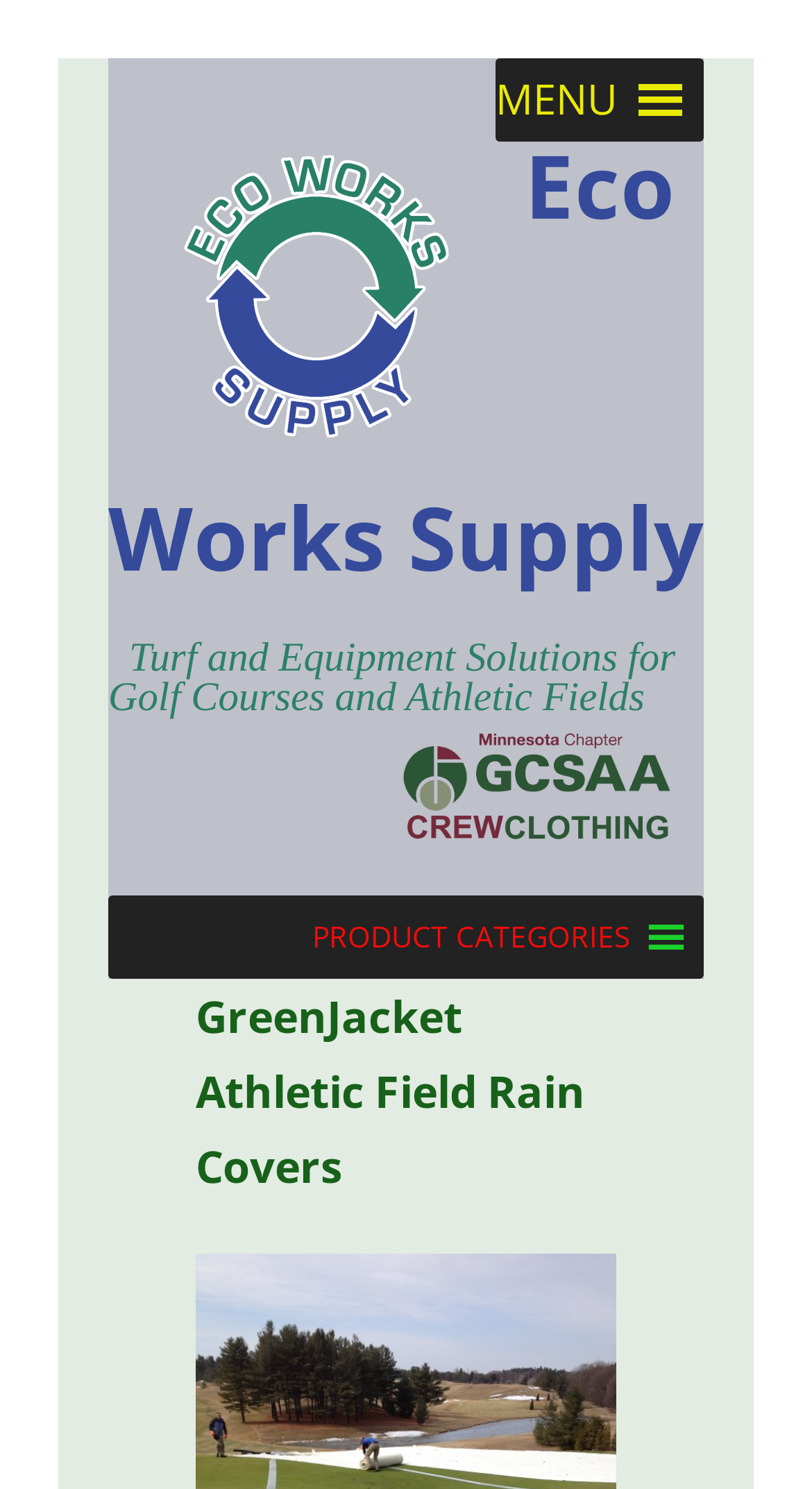Please find and give the text of the main heading on the webpage.

GreenJacket Athletic Field Rain Covers